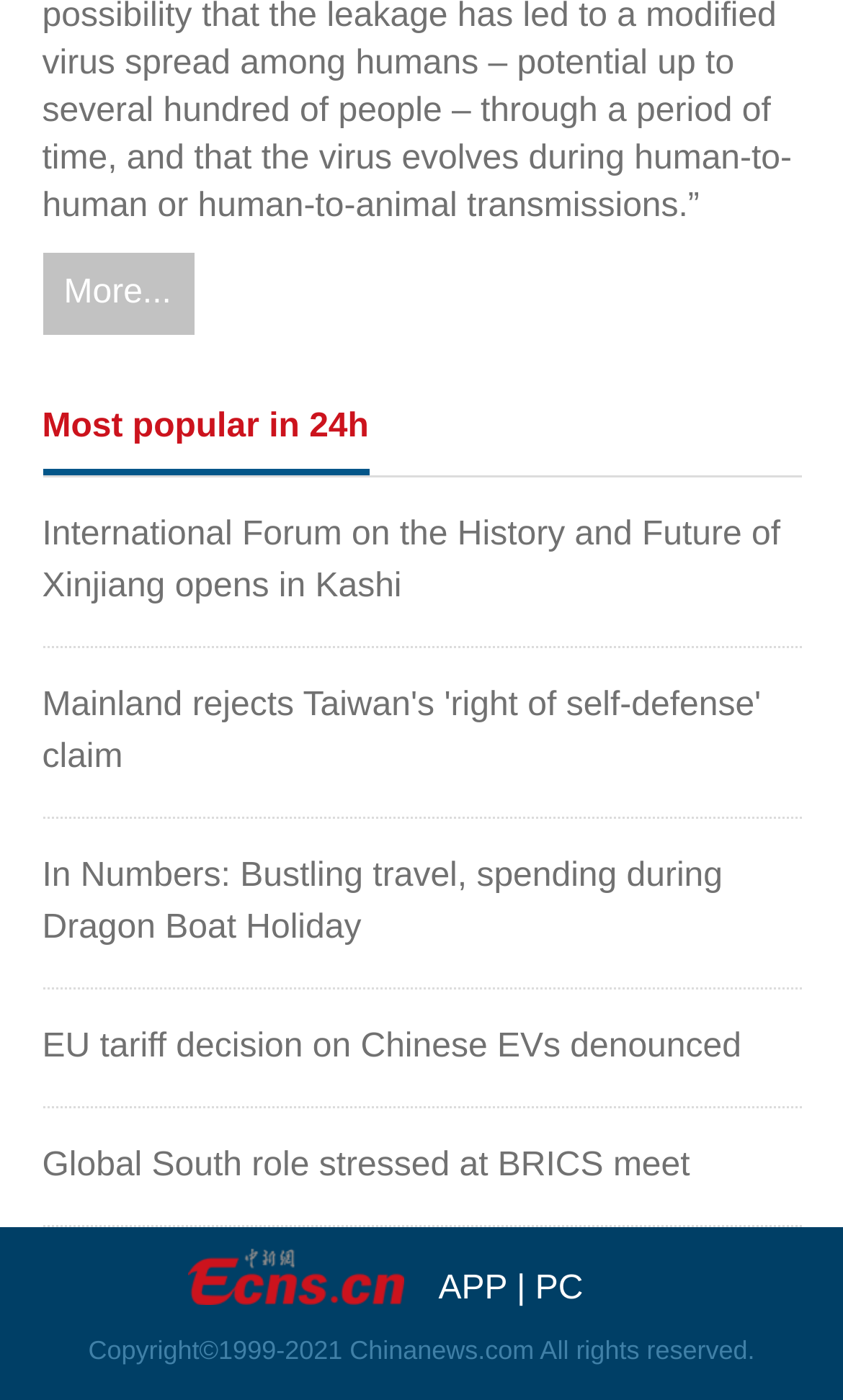Locate the bounding box coordinates of the item that should be clicked to fulfill the instruction: "contact us".

None